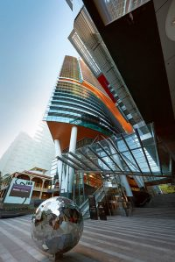Offer a detailed explanation of what is happening in the image.

The image features "Tide," a striking stainless steel sculpture designed by Wolfgang Buttress, situated in a vibrant urban setting, specifically reflecting elements of the Brisbane River and the surrounding architecture. The artwork is notable for its spherical form, which creates a captivating interplay of reflections, drawing attention to both the Brisbane CBD and the expansive Queensland sky. The sculpture seems to be positioned near a set of steps leading to the main entrance of a contemporary building, emphasizing its role as a focal point within the piazza. 

As viewers approach the sculpture, they experience a shift in perspective, revealing intricate details in the mirrored surface that connect them with the space and their own reflections. This dynamic aspect prompts a thoughtful engagement with themes of presence and absence, encouraging visitors to explore the shifting visual landscape. Furthermore, the inclusion of hidden LED lighting within the inner sphere adds another layer of interaction, as its brightness varies with the tides of the Brisbane River, creating enchanting light effects on the ground. Overall, "Tide" acts not only as an artistic installation but also as a mirror reflecting the dialogue between nature and urban life.